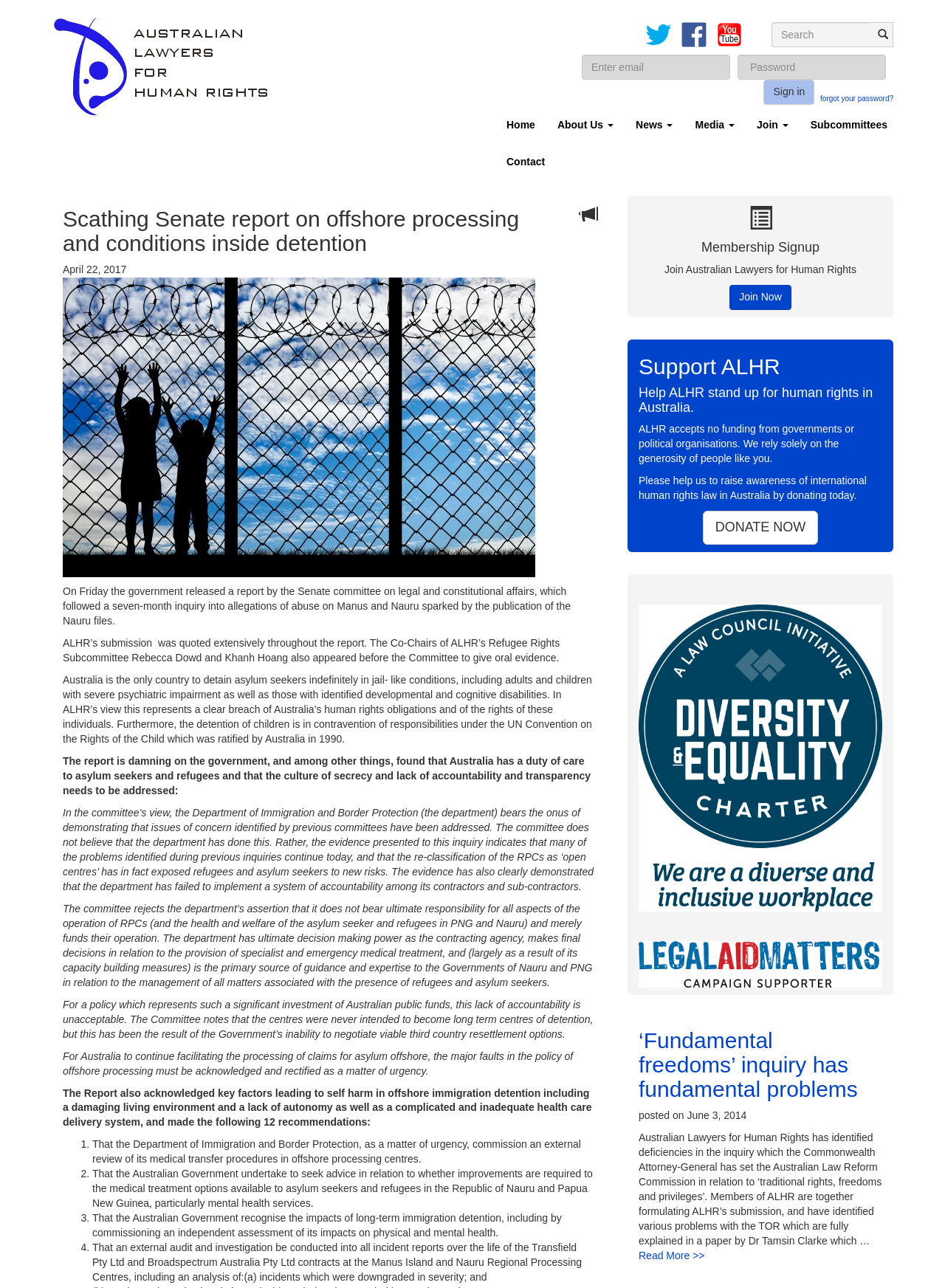Refer to the image and provide an in-depth answer to the question:
How many recommendations are mentioned in the report?

I found the number of recommendations by reading the section that lists the recommendations, which starts with 'The Report also acknowledged key factors leading to self harm in offshore immigration detention including a damaging living environment and a lack of autonomy as well as a complicated and inadequate health care delivery system, and made the following 12 recommendations:'.